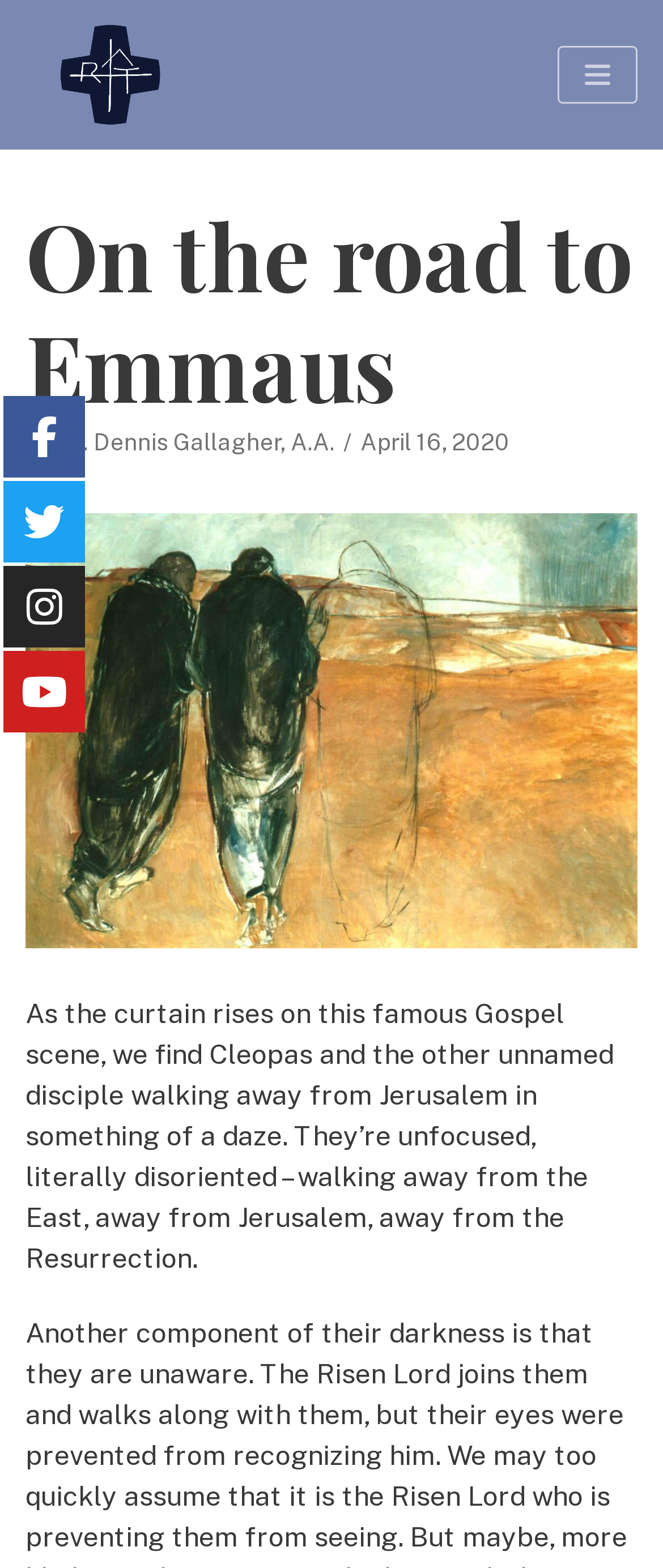Identify the bounding box coordinates of the section to be clicked to complete the task described by the following instruction: "View more articles". The coordinates should be four float numbers between 0 and 1, formatted as [left, top, right, bottom].

[0.005, 0.307, 0.128, 0.359]